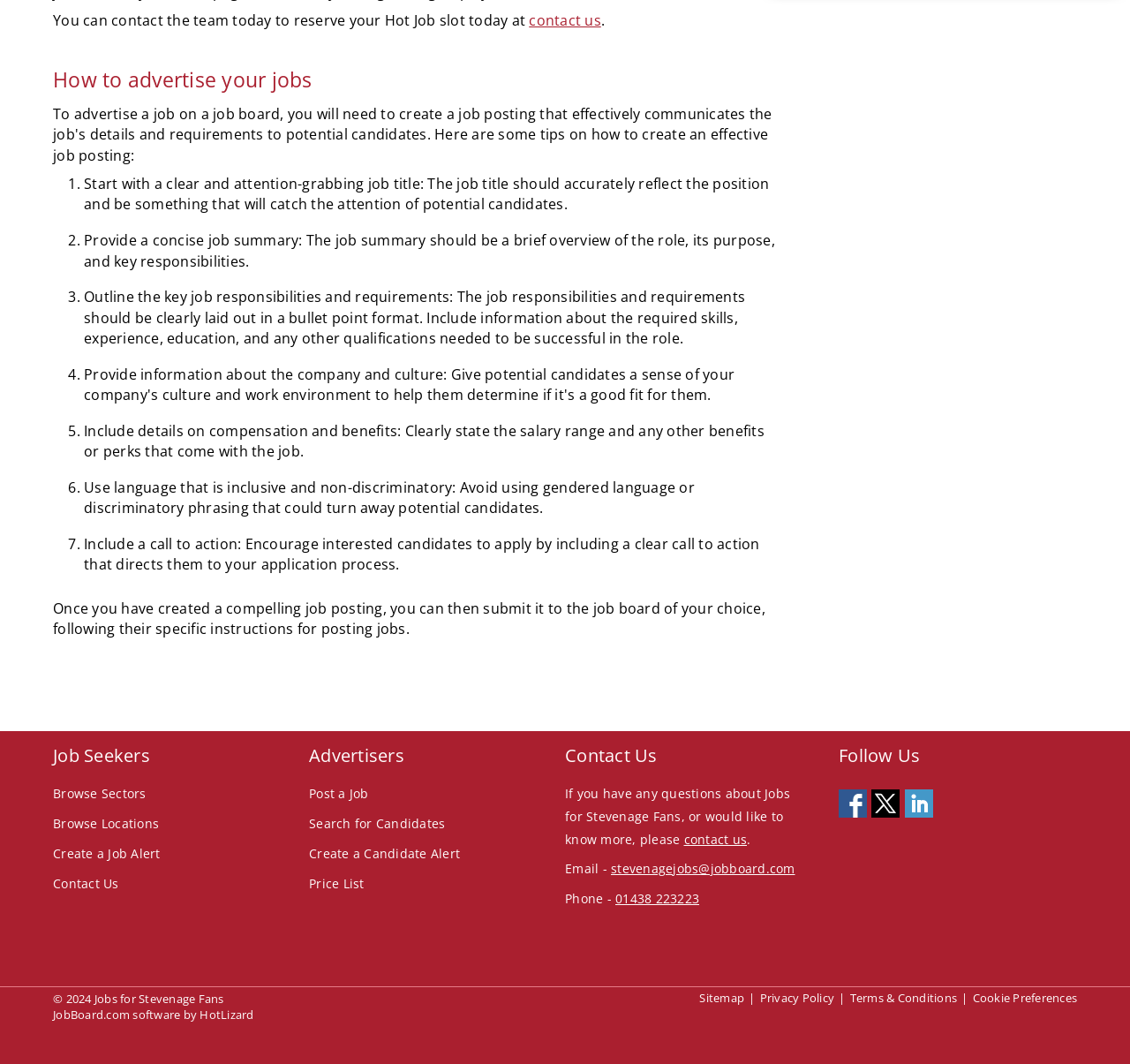Using the provided element description, identify the bounding box coordinates as (top-left x, top-left y, bottom-right x, bottom-right y). Ensure all values are between 0 and 1. Description: stevenagejobs@jobboard.com

[0.541, 0.808, 0.704, 0.824]